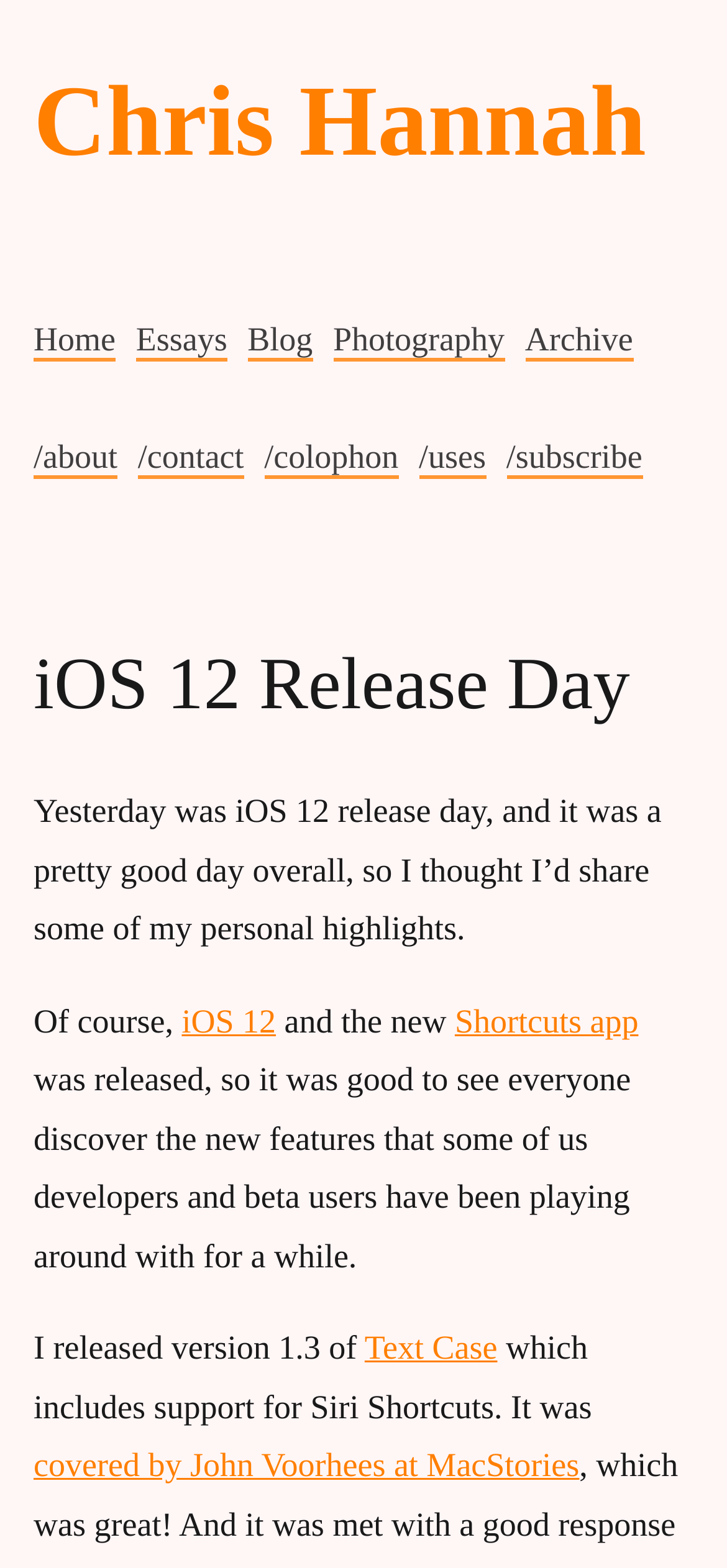Using the provided element description, identify the bounding box coordinates as (top-left x, top-left y, bottom-right x, bottom-right y). Ensure all values are between 0 and 1. Description: Shortcuts app

[0.626, 0.639, 0.878, 0.663]